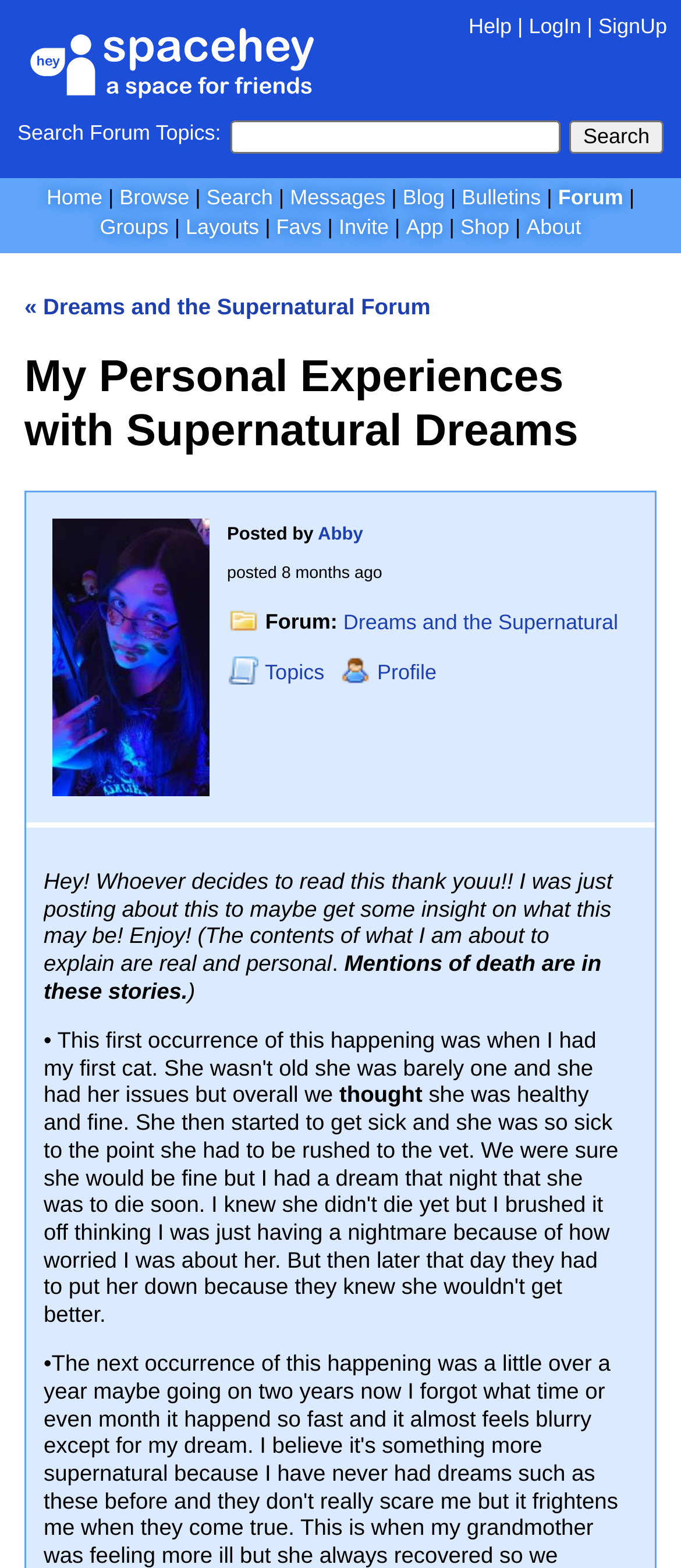Find the bounding box of the element with the following description: "Abby". The coordinates must be four float numbers between 0 and 1, formatted as [left, top, right, bottom].

[0.467, 0.335, 0.533, 0.347]